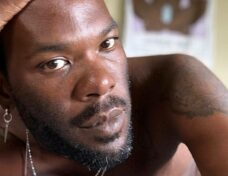Provide a brief response to the question below using a single word or phrase: 
Is the background of the image blurred?

Yes